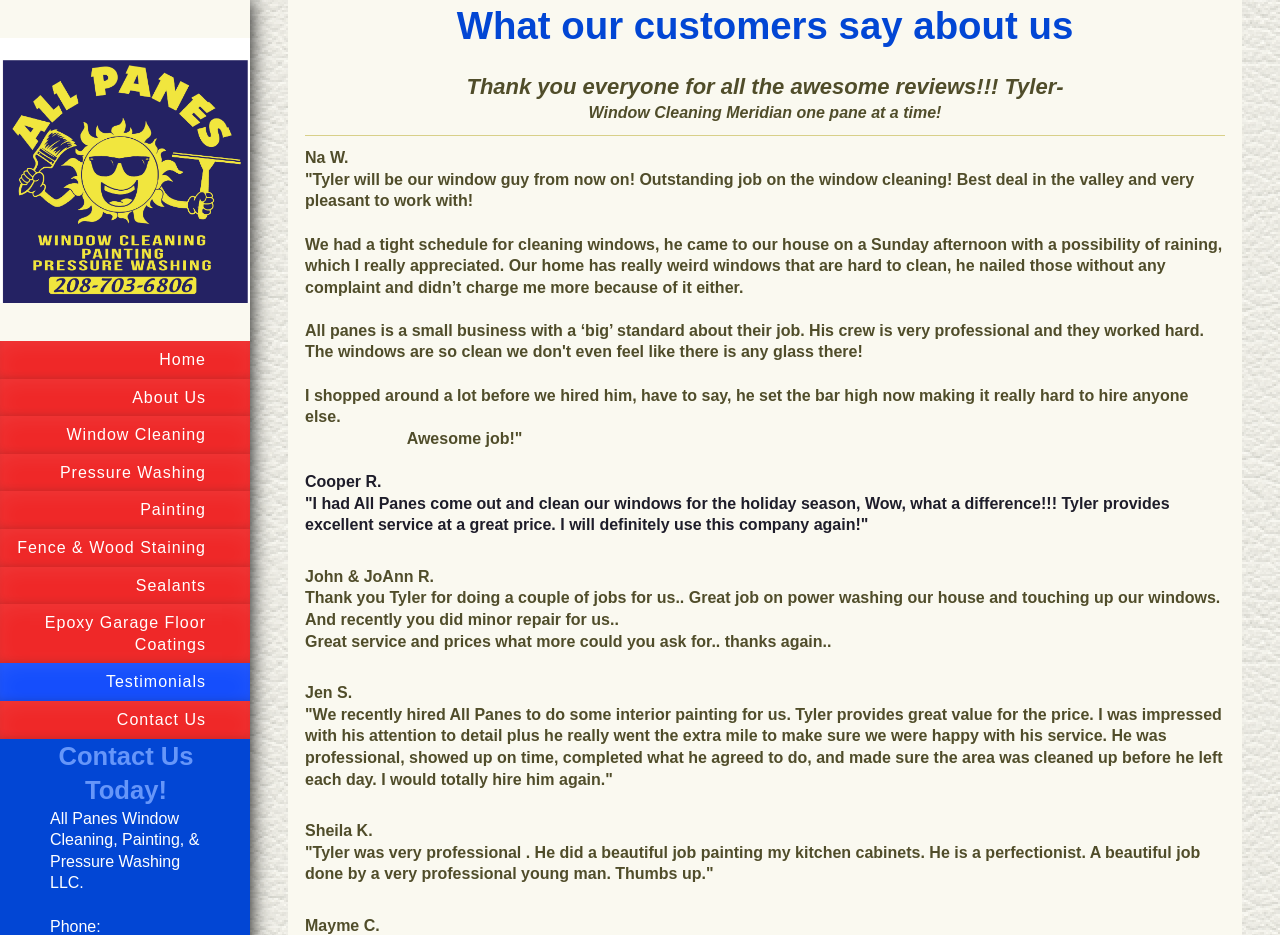What services does the company offer? Examine the screenshot and reply using just one word or a brief phrase.

Window cleaning, painting, pressure washing